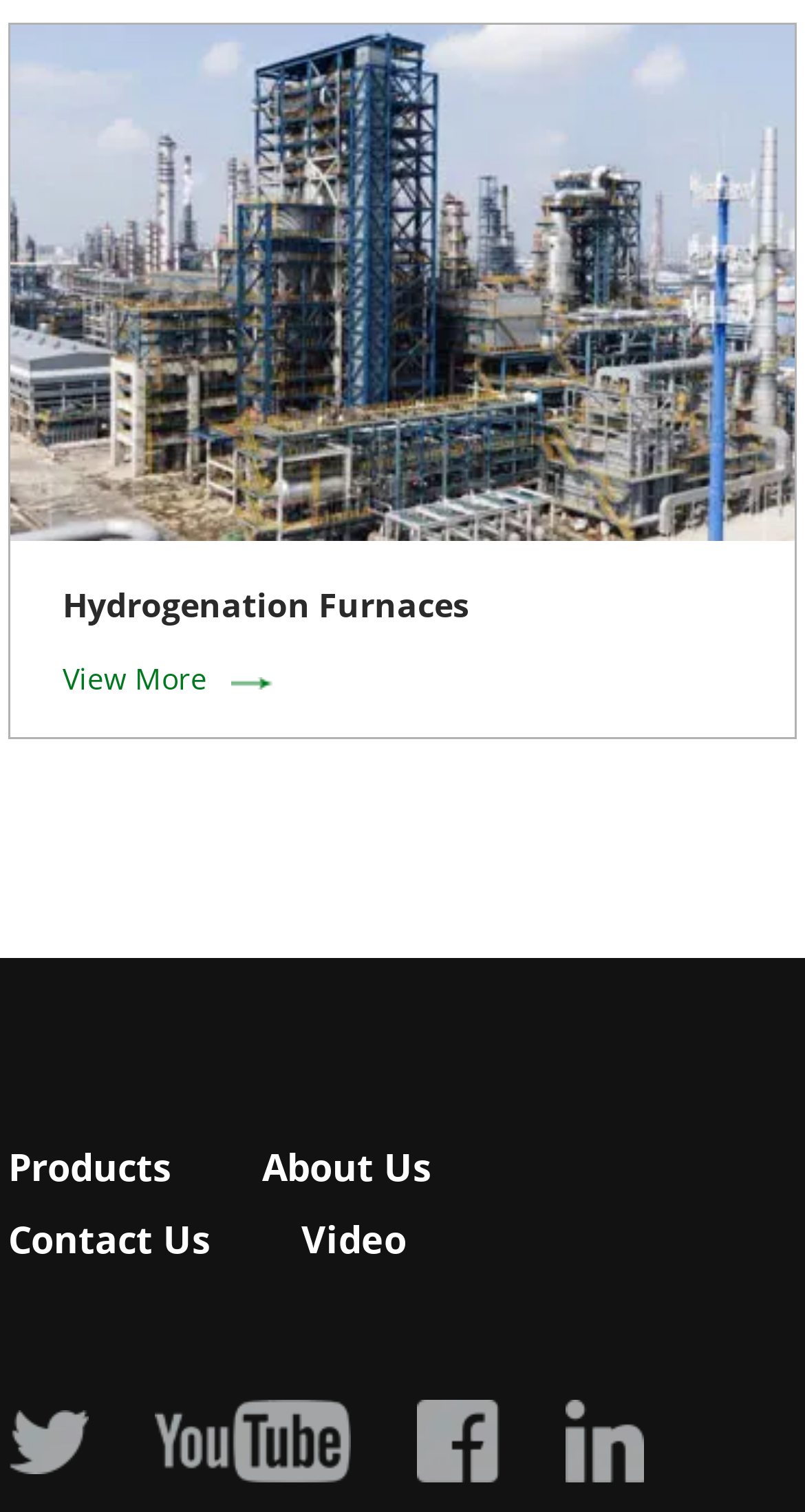Identify the bounding box coordinates of the clickable region required to complete the instruction: "Go to Products page". The coordinates should be given as four float numbers within the range of 0 and 1, i.e., [left, top, right, bottom].

[0.01, 0.755, 0.213, 0.788]